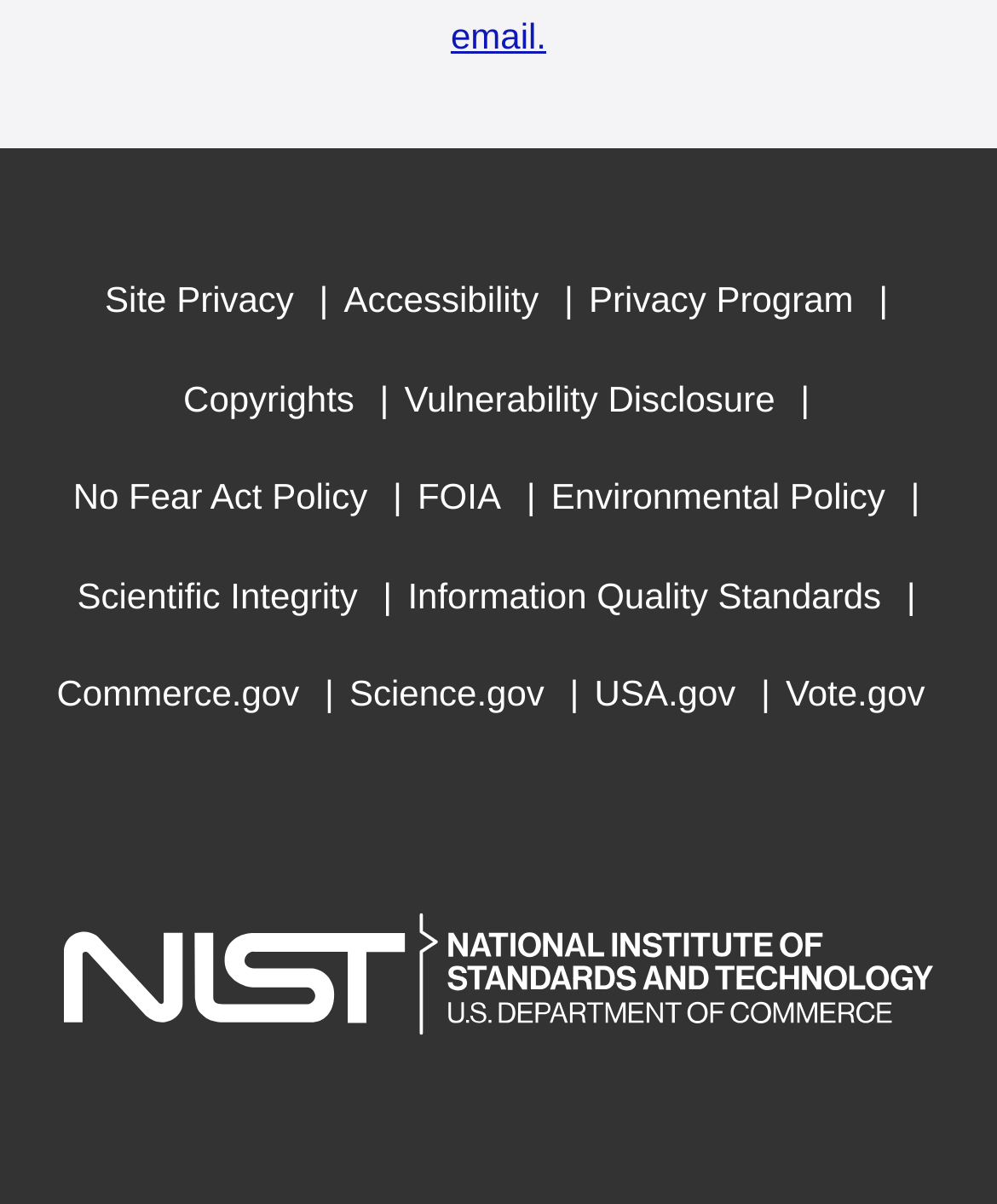Please give the bounding box coordinates of the area that should be clicked to fulfill the following instruction: "Visit Accessibility". The coordinates should be in the format of four float numbers from 0 to 1, i.e., [left, top, right, bottom].

[0.345, 0.209, 0.54, 0.291]